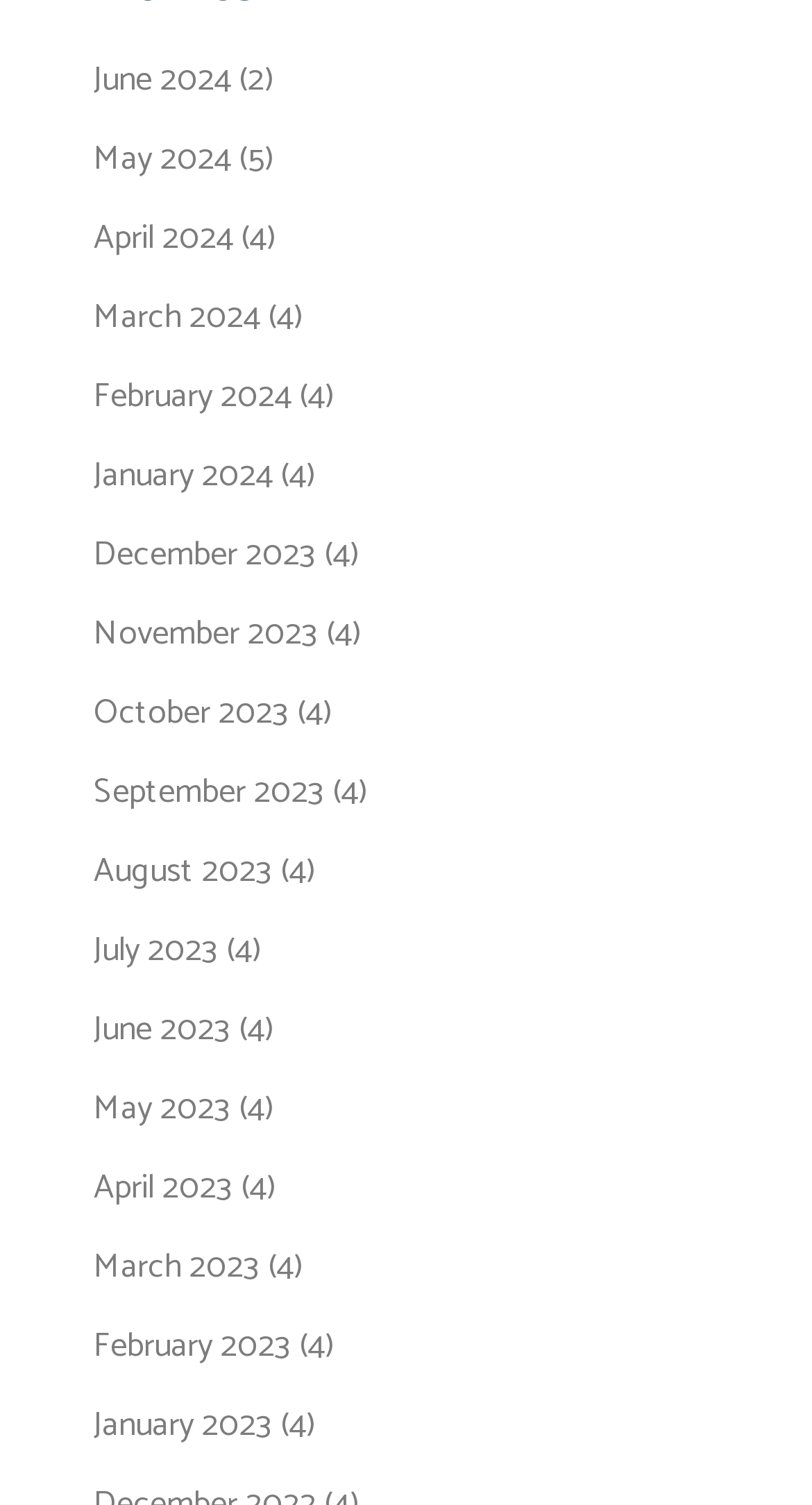Please provide a comprehensive answer to the question based on the screenshot: How many months have a count of 4?

After carefully reviewing the list of links and their corresponding static text, I counted a total of 7 months that have a count of 4, which are April 2024, January 2024, October 2023, July 2023, April 2023, February 2024, and December 2023.